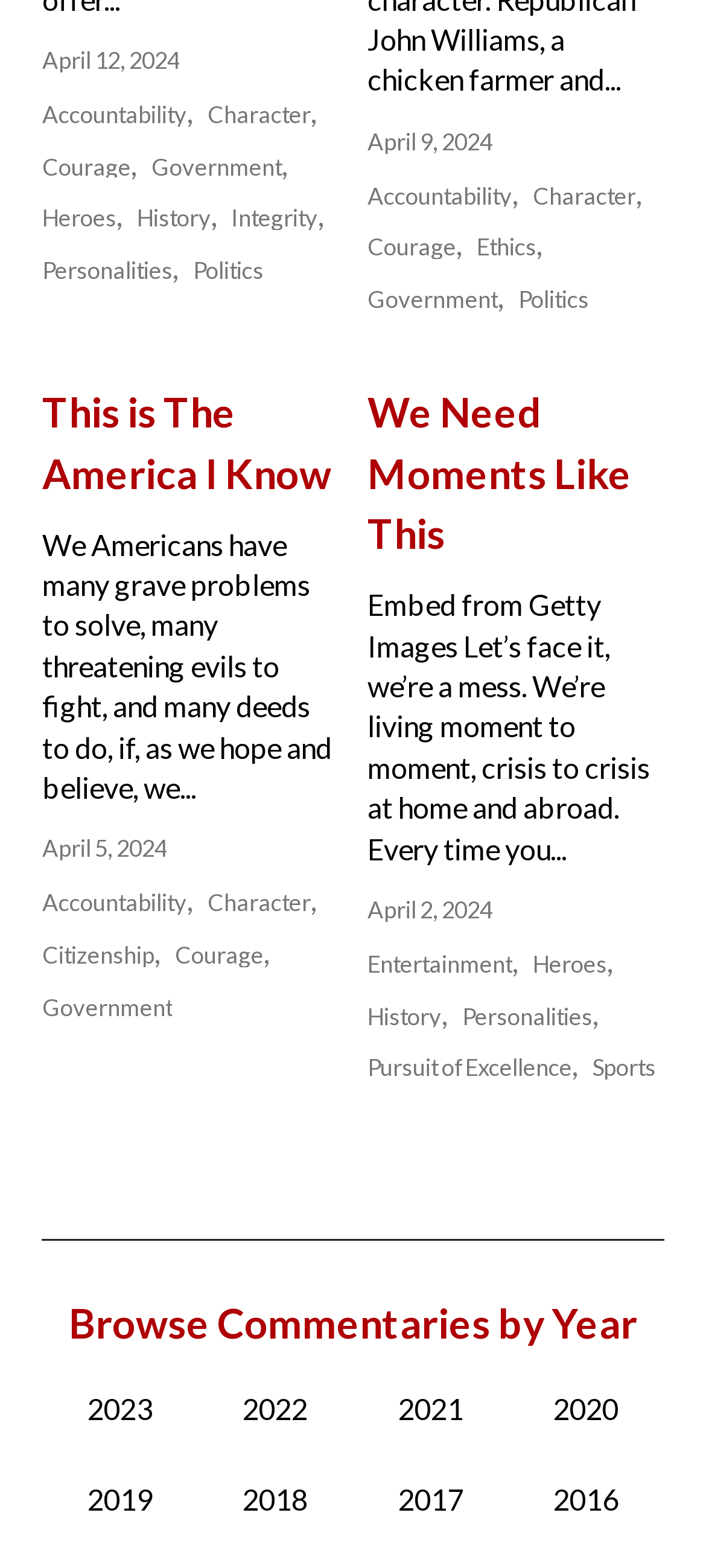Using the provided element description: "Pursuit of Excellence", identify the bounding box coordinates. The coordinates should be four floats between 0 and 1 in the order [left, top, right, bottom].

[0.521, 0.674, 0.81, 0.689]